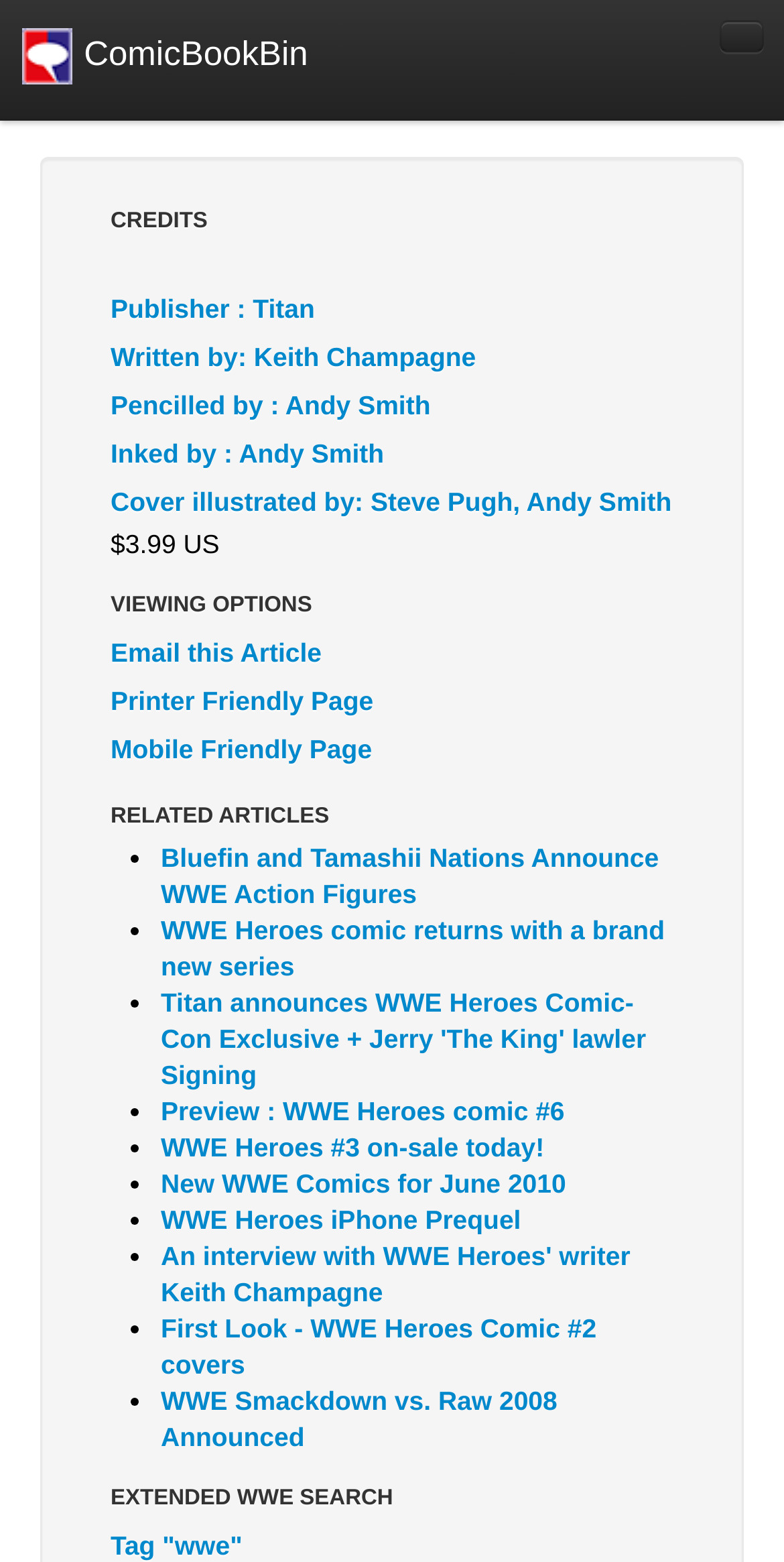Please determine the bounding box coordinates for the UI element described as: "Spotlight".

[0.051, 0.43, 0.949, 0.469]